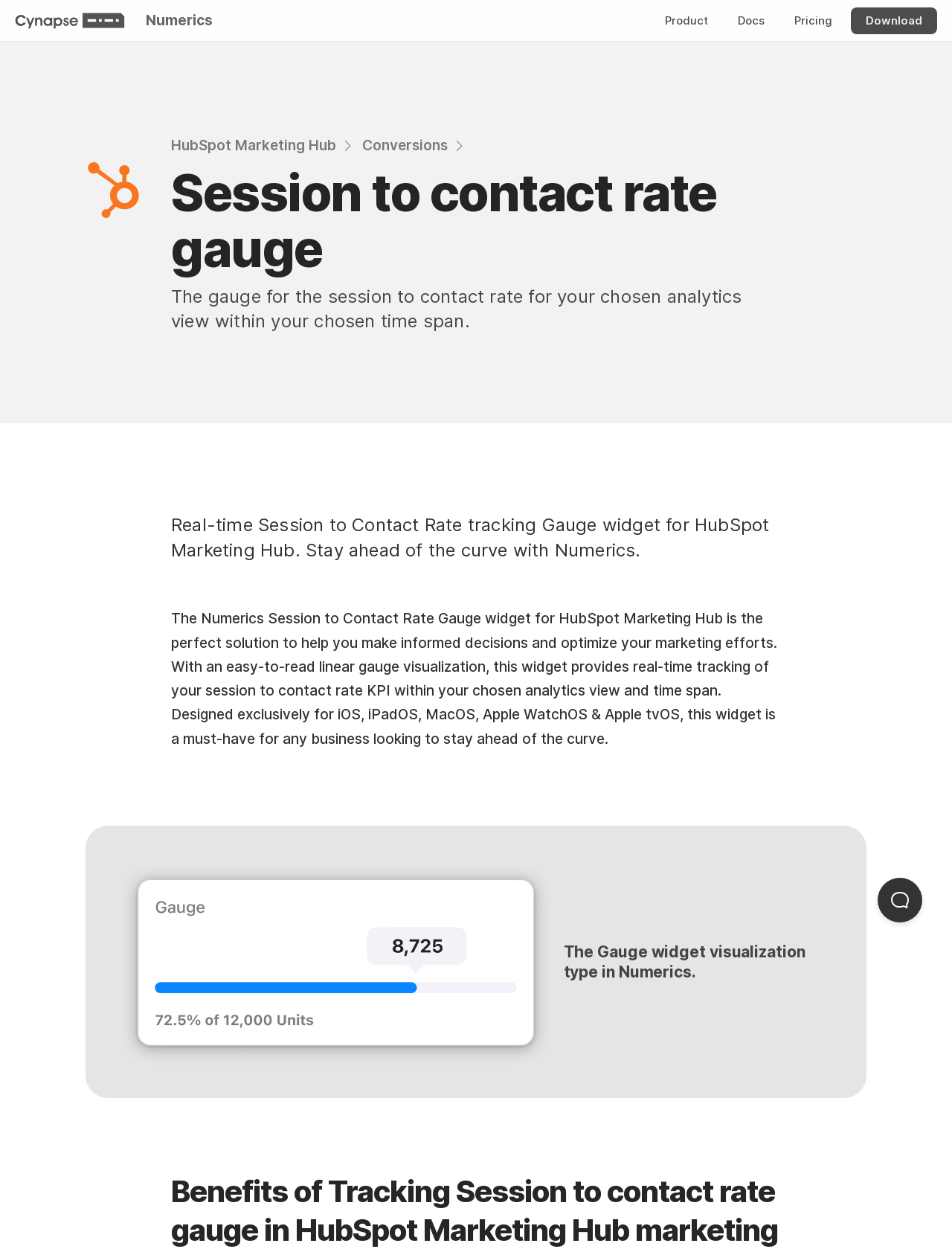Please find and report the bounding box coordinates of the element to click in order to perform the following action: "Read more about Kendu Isaacs' salary and net worth". The coordinates should be expressed as four float numbers between 0 and 1, in the format [left, top, right, bottom].

None